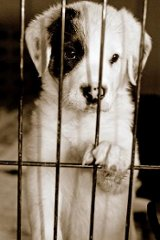Present an elaborate depiction of the scene captured in the image.

The image features an adorable puppy with a striking appearance, characterized by its mix of black and white fur. Its soulful eyes gaze through the bars of a cage, exuding a sense of longing and vulnerability. The puppy's paw reaches out, as if trying to connect with the outside world, emphasizing the pressing need for compassion and rescue. This poignant scene captures the essence of puppy rescue efforts, highlighting the importance of organizations dedicated to saving pets from overcrowded shelters. Many such organizations work tirelessly to provide care, shelter, and eventual homes for puppies like this one, who are at risk of being forgotten. The image serves as a powerful reminder of the role individuals can play in advocating for animal welfare and supporting adoption initiatives.